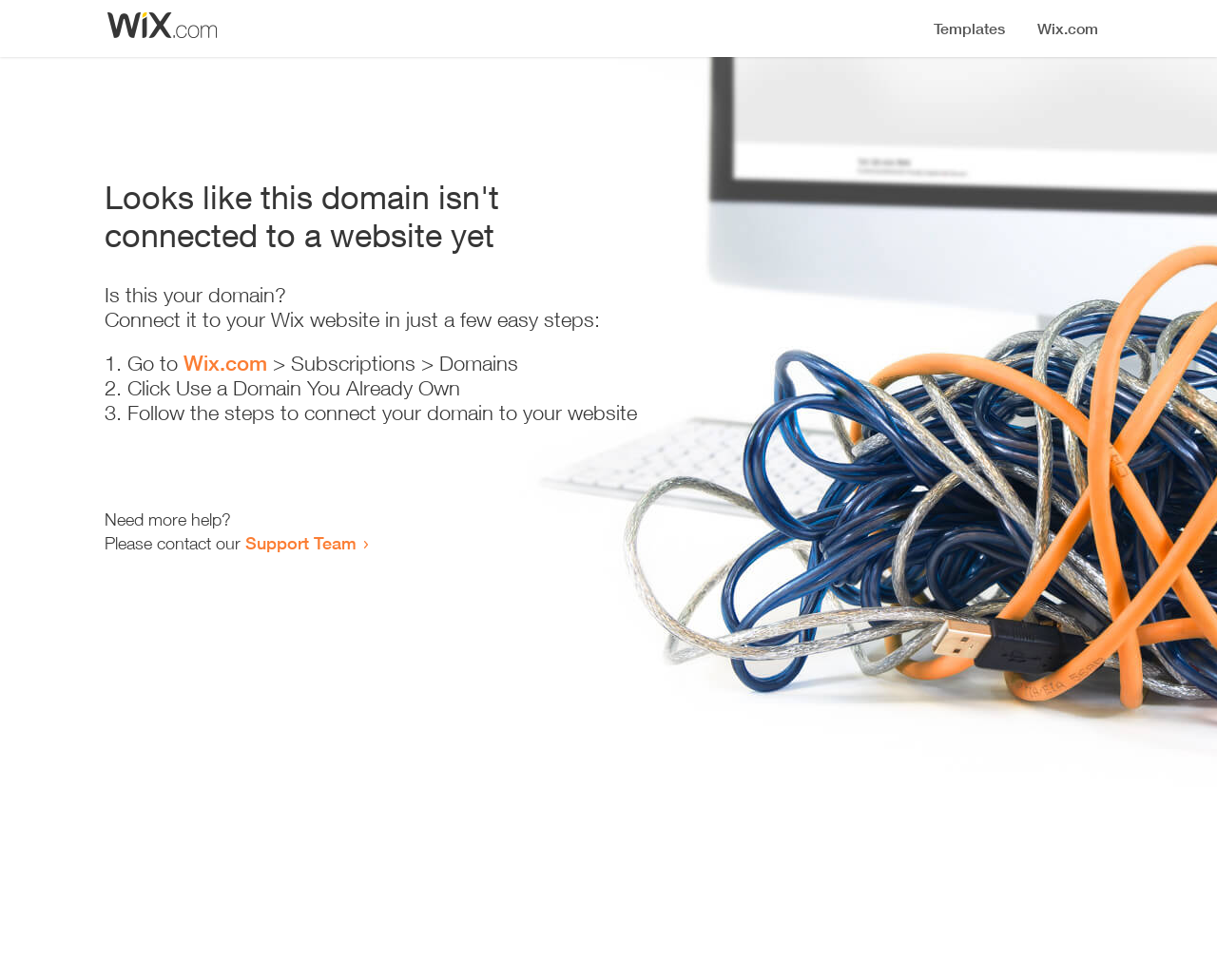Answer the question below in one word or phrase:
What is the purpose of this webpage?

Domain connection guidance